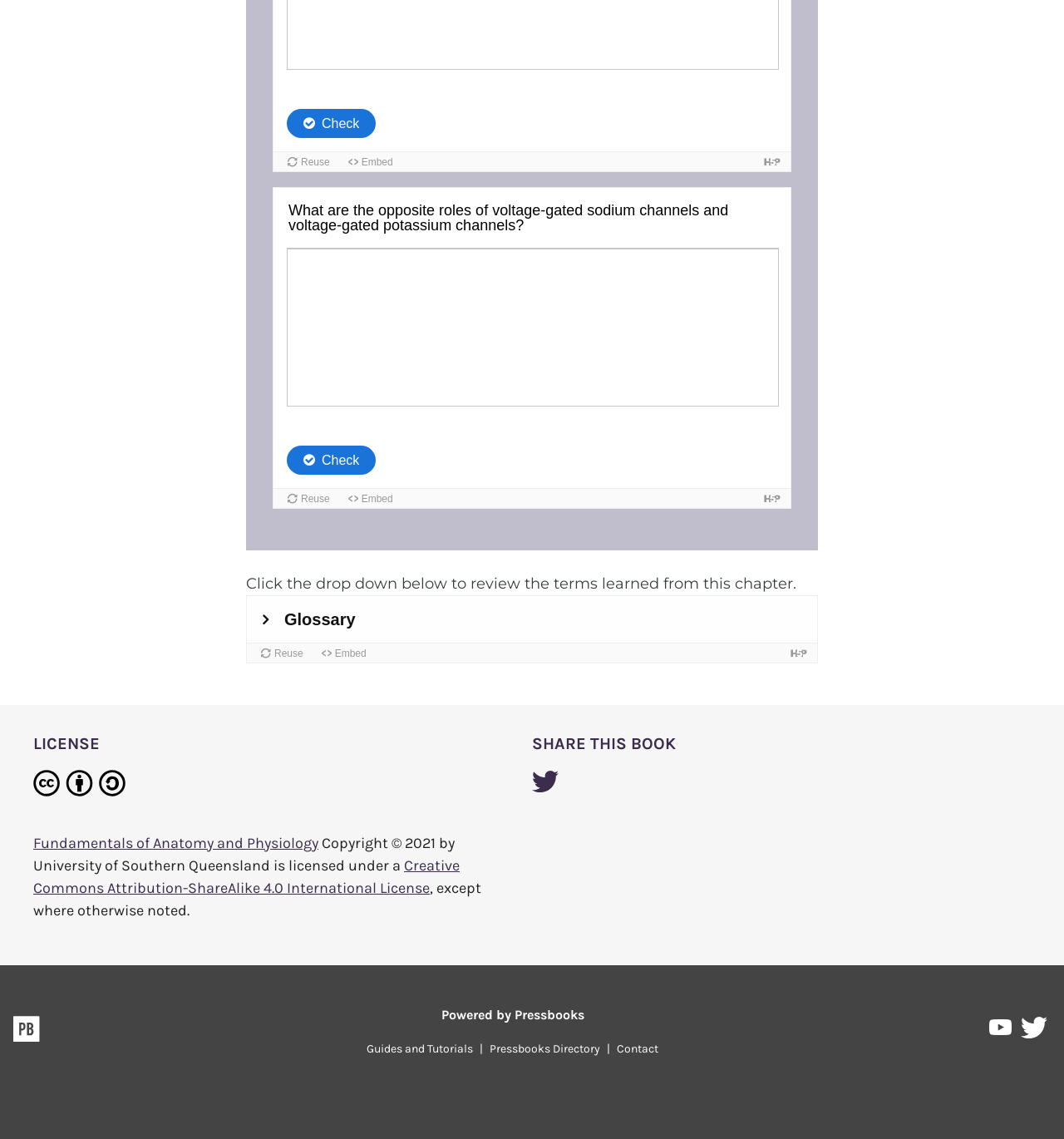What is the title of the book?
Carefully examine the image and provide a detailed answer to the question.

I found the answer by looking at the link near the top of the page, which says 'Fundamentals of Anatomy and Physiology'.